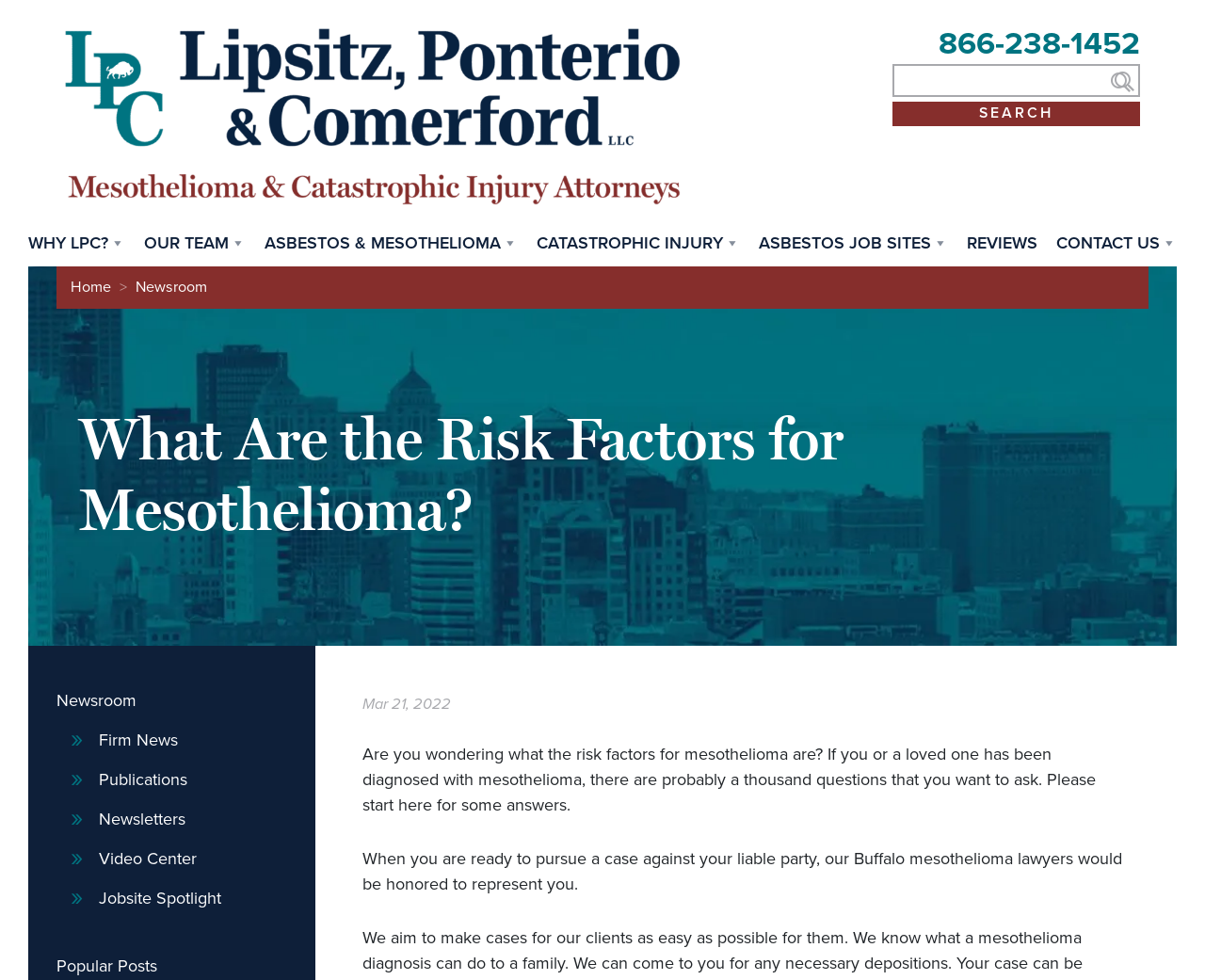What is the phone number to call for a free consultation?
Please analyze the image and answer the question with as much detail as possible.

The phone number to call for a free consultation is located at the top right corner of the webpage, next to the search bar.